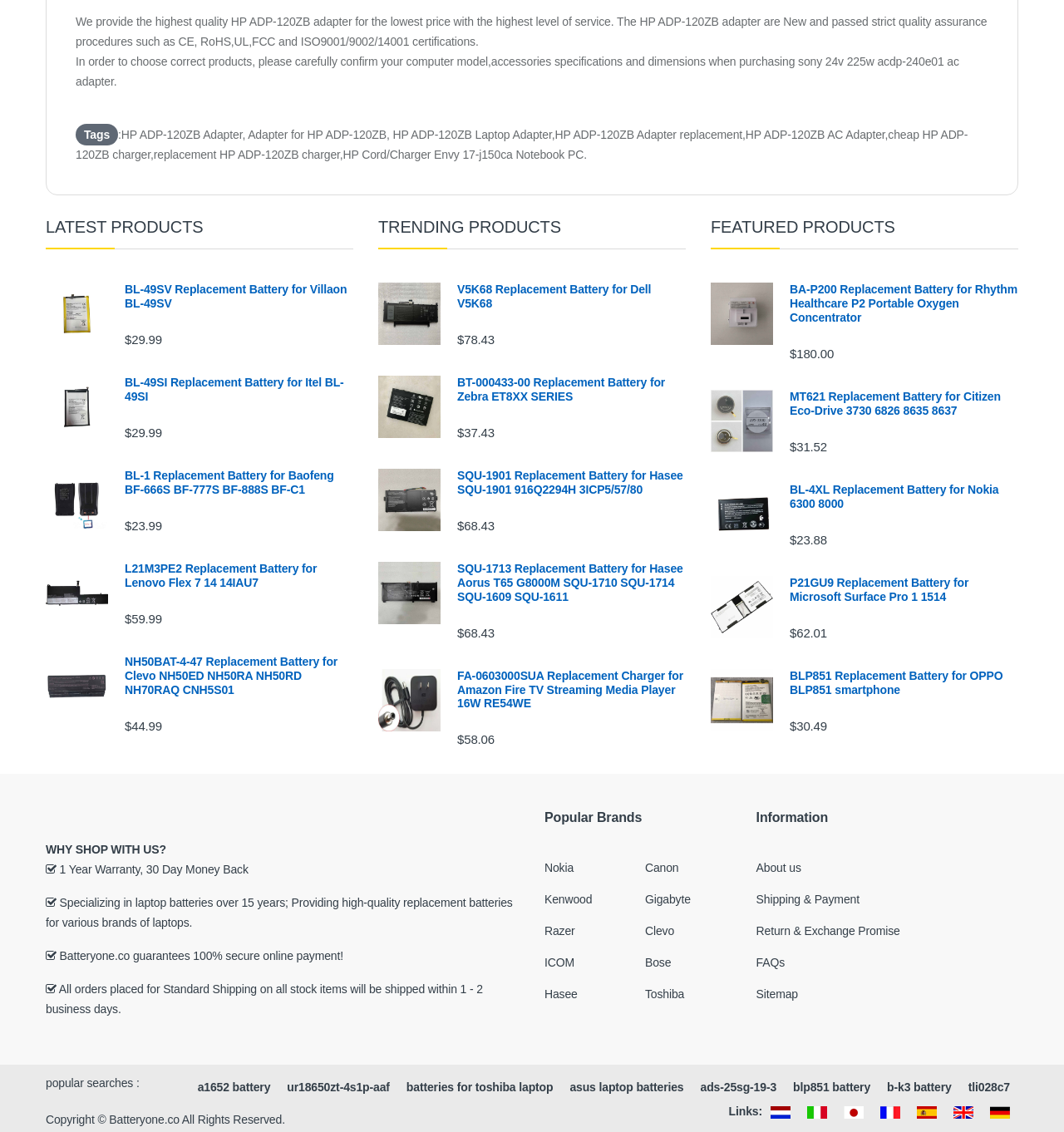Using the format (top-left x, top-left y, bottom-right x, bottom-right y), provide the bounding box coordinates for the described UI element. All values should be floating point numbers between 0 and 1: aria-label="Print" title="Print"

None